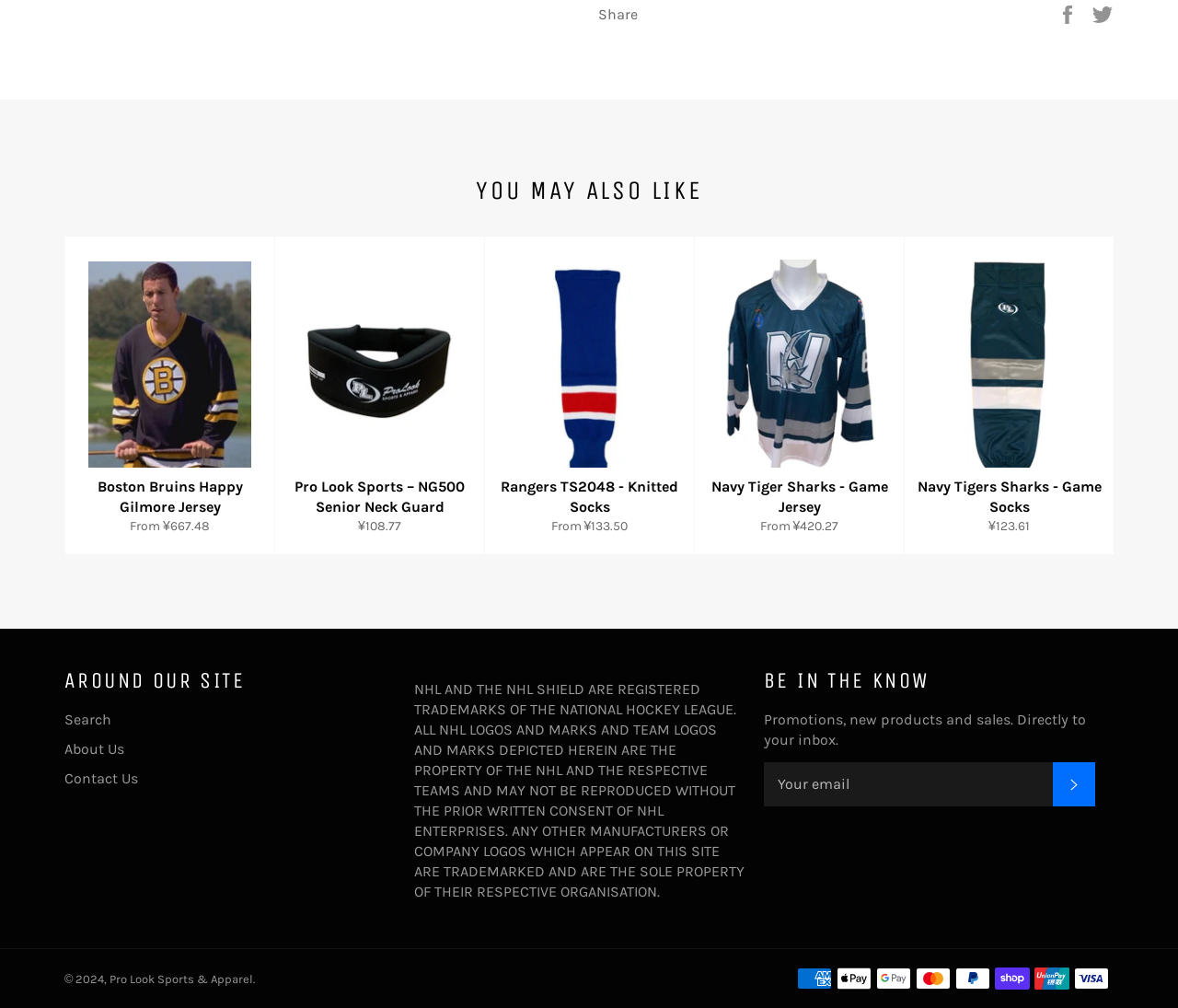From the given element description: "Tweet on Twitter", find the bounding box for the UI element. Provide the coordinates as four float numbers between 0 and 1, in the order [left, top, right, bottom].

[0.927, 0.004, 0.945, 0.022]